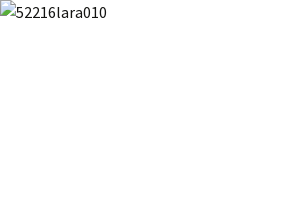Provide a comprehensive description of the image.

The image captures a pivotal moment in boxing history, showcasing the Charlo twins, Jermell and Jermall Charlo, as they achieve remarkable success in their careers. The accompanying article highlights Jermell Charlo's match against John Jackson for the vacant WBC title, emphasizing Charlo's determination to overcome challenges and secure victory. This image, part of a feature on the twins' accomplishments, serves as a visual testament to their hard work and dedication, marking a significant milestone as both brothers hold titles in the same weight class.